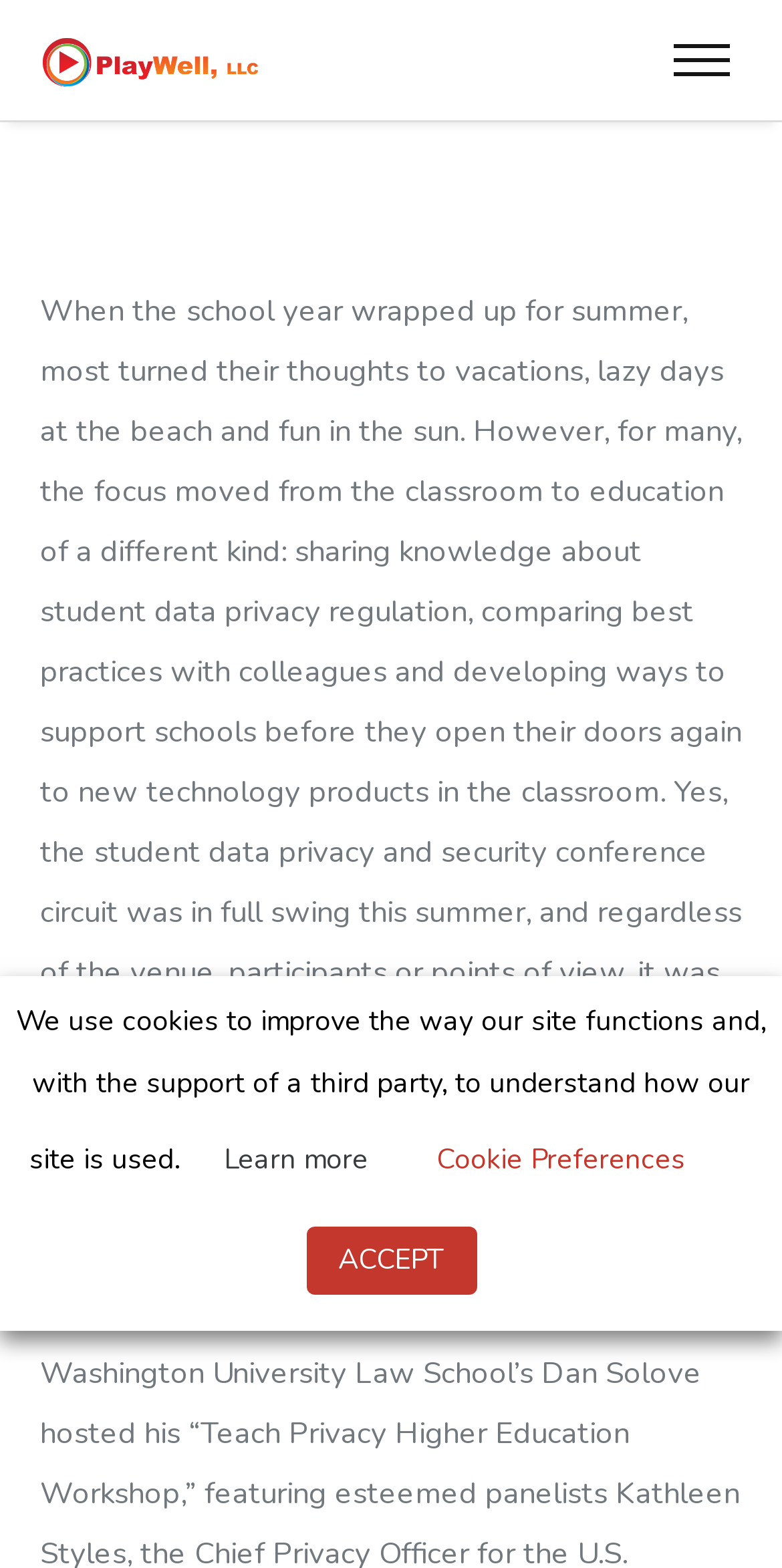Answer the question briefly using a single word or phrase: 
Who is the author of the article?

Not specified